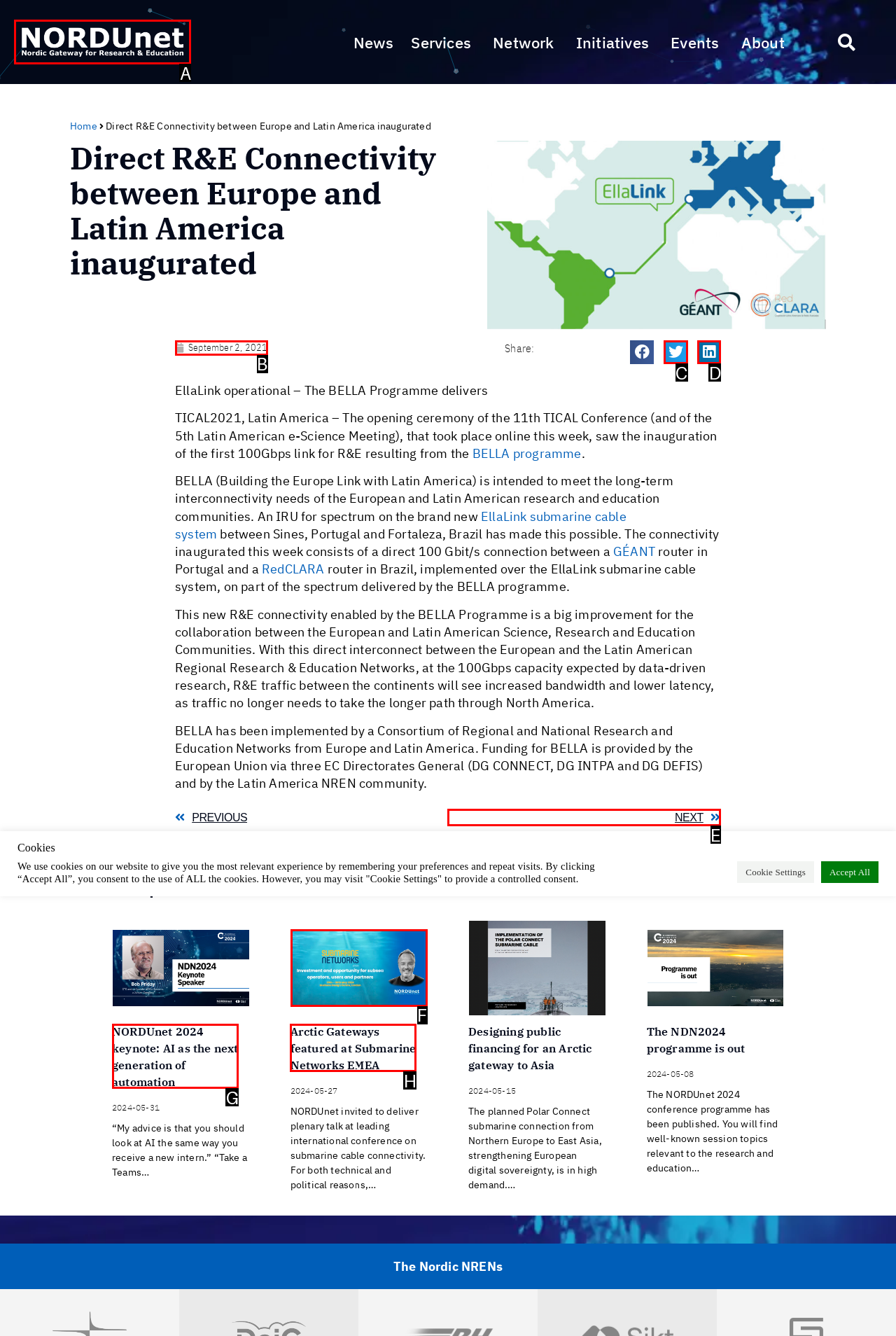Which UI element should you click on to achieve the following task: Click the NORDUnet logo? Provide the letter of the correct option.

A